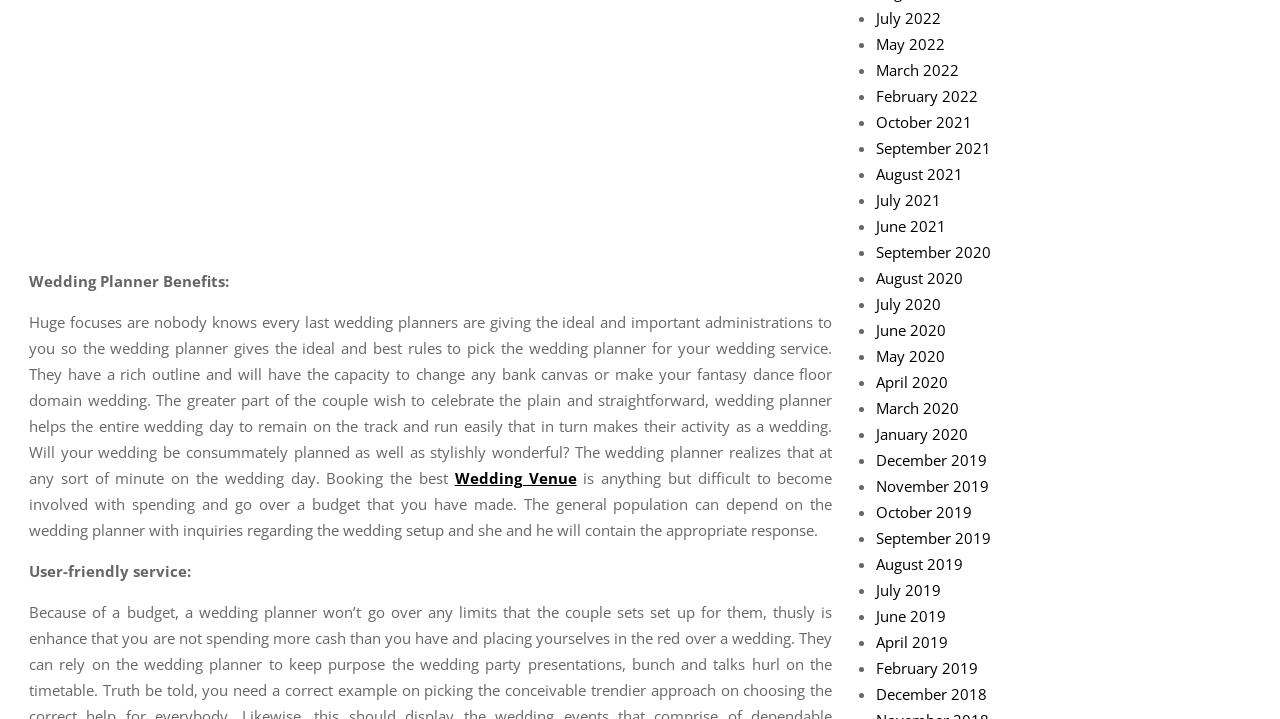What kind of service does a wedding planner provide?
Based on the image, answer the question with as much detail as possible.

The static text 'User-friendly service:' suggests that a wedding planner provides a service that is easy to use and interact with, making it convenient for couples to plan their wedding.